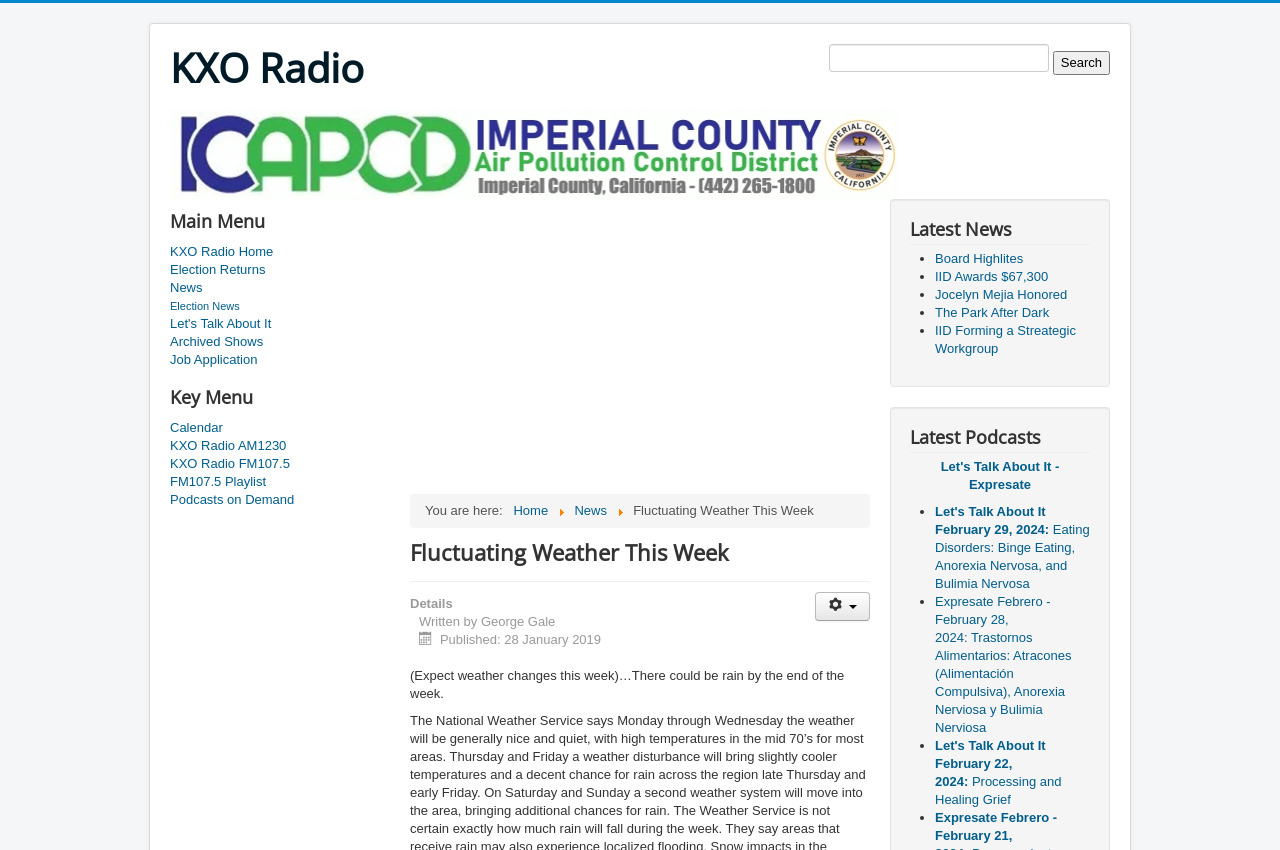Describe the entire webpage, focusing on both content and design.

This webpage is about KXO Radio, an oldies station from Imperial County, California, USA. At the top, there is a link to the radio station's homepage, accompanied by a search bar and a button. Below this, there is an image of ICAPCD-Imperial County, followed by a main menu with links to various sections, including election returns, news, and archived shows.

To the right of the main menu, there is a section with a heading "Fluctuating Weather This Week" and a brief description of the weather forecast. Below this, there is a navigation menu with breadcrumbs, showing the current location within the website.

The main content of the page is divided into three sections. The first section has a heading "Latest News" and lists several news articles with brief descriptions, including "Board Highlites", "IID Awards $67,300", and "The Park After Dark". The second section has a heading "Latest Podcasts" and lists several podcast episodes, including "Let's Talk About It - Expresate" and "Let's Talk About It February 29, 2024: Eating Disorders".

Throughout the page, there are various links and buttons, including a user tools button at the top right corner. There is also an advertisement iframe embedded in the page. Overall, the webpage has a simple and organized layout, with clear headings and concise text.